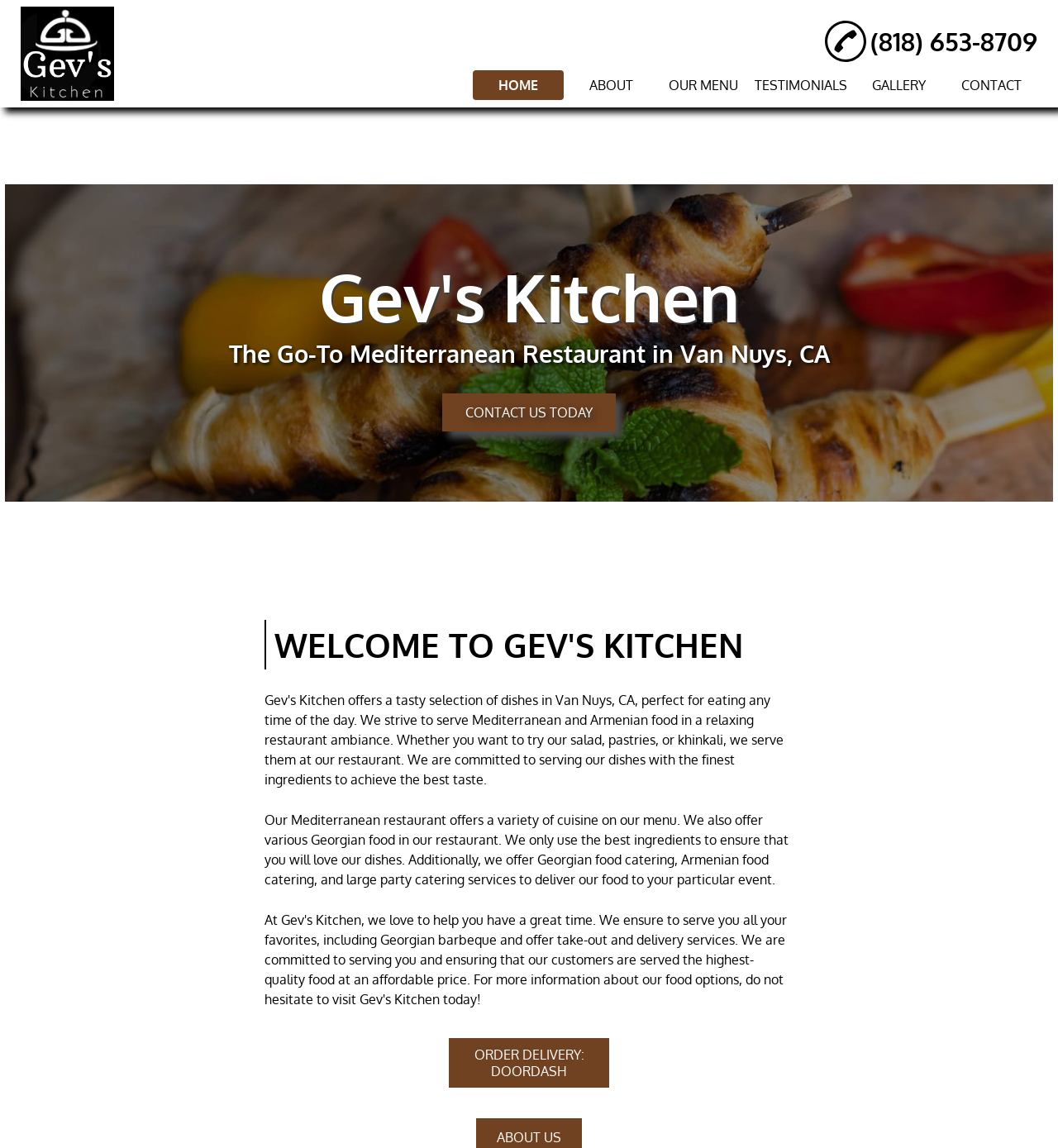Find the bounding box coordinates for the area that should be clicked to accomplish the instruction: "View the 'OUR MENU'".

[0.622, 0.061, 0.708, 0.087]